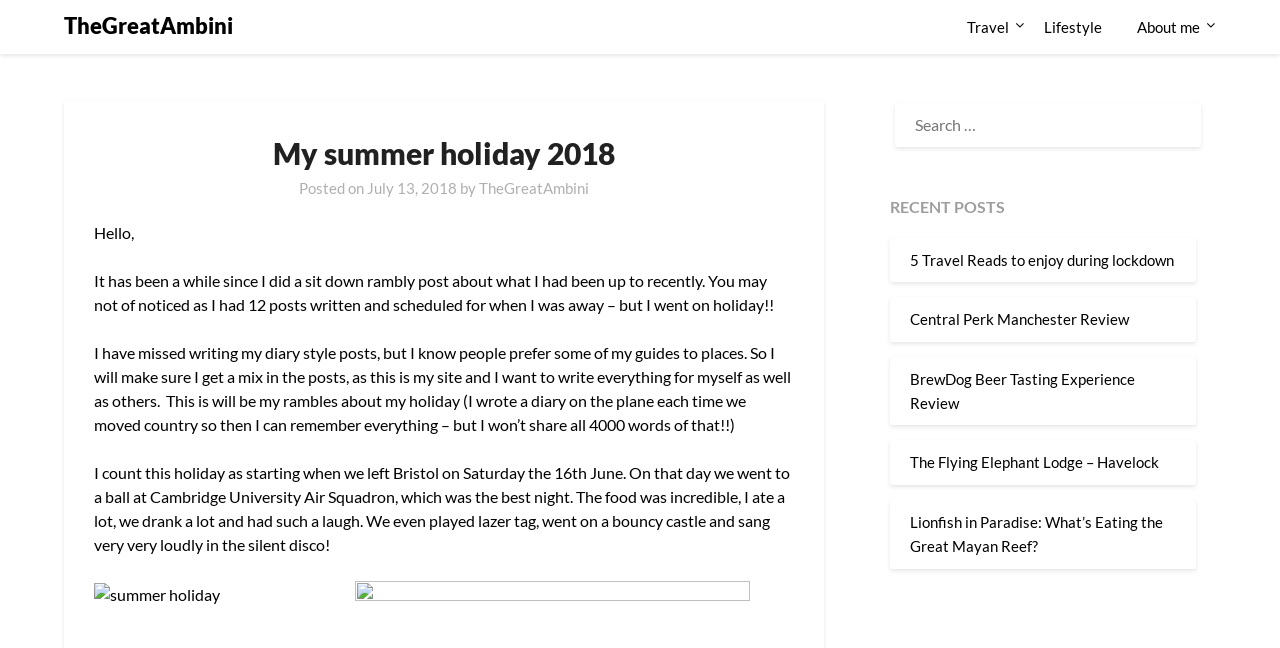Identify the bounding box coordinates for the element you need to click to achieve the following task: "View the '5 Travel Reads to enjoy during lockdown' post". The coordinates must be four float values ranging from 0 to 1, formatted as [left, top, right, bottom].

[0.711, 0.387, 0.917, 0.415]